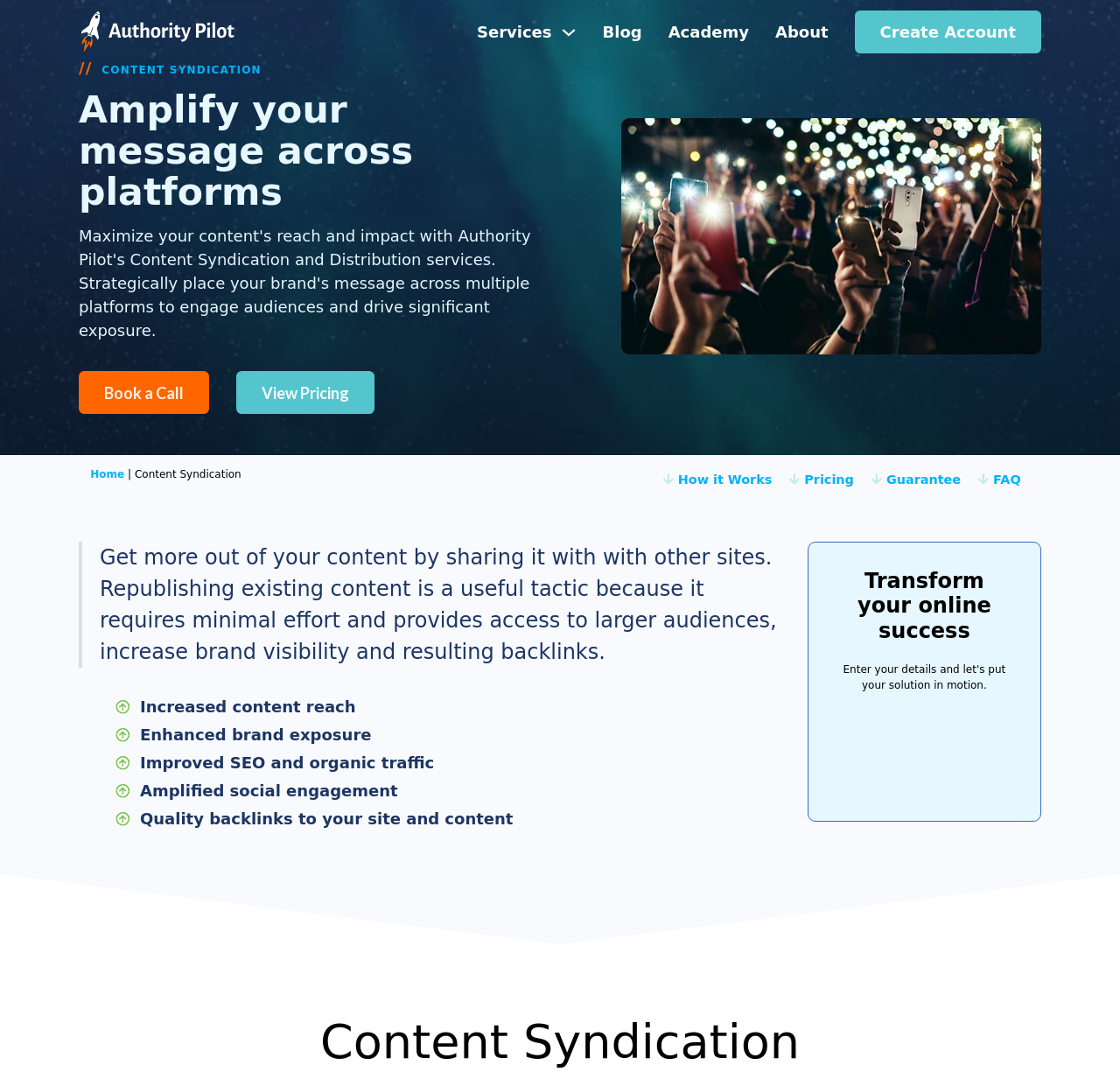Highlight the bounding box coordinates of the element that should be clicked to carry out the following instruction: "Book a Call". The coordinates must be given as four float numbers ranging from 0 to 1, i.e., [left, top, right, bottom].

[0.07, 0.346, 0.187, 0.386]